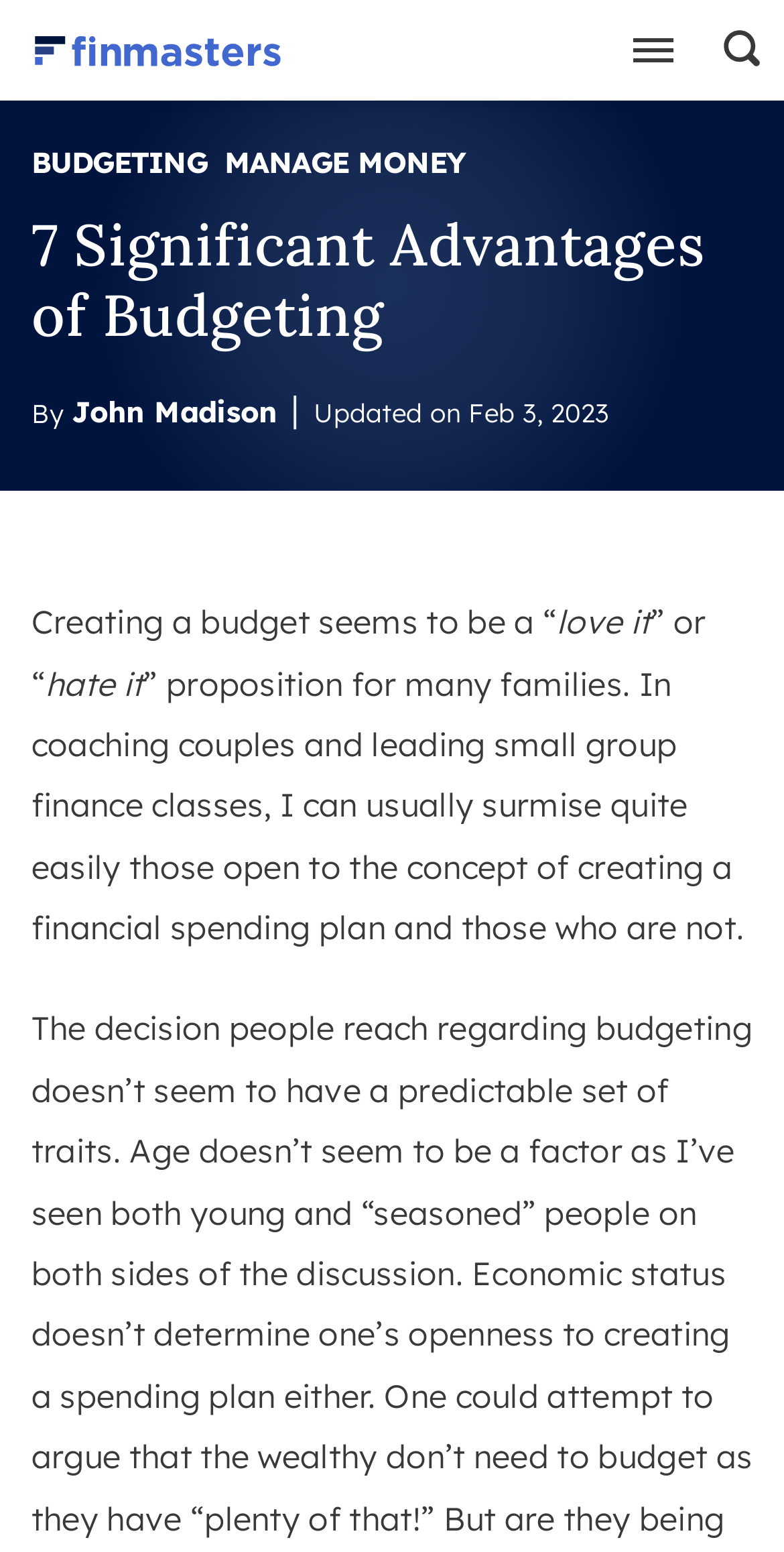What is the topic of the article?
Kindly offer a detailed explanation using the data available in the image.

The topic of the article can be inferred from the main heading '7 Significant Advantages of Budgeting' and the links 'BUDGETING' and 'MANAGE MONEY' at the top of the page.